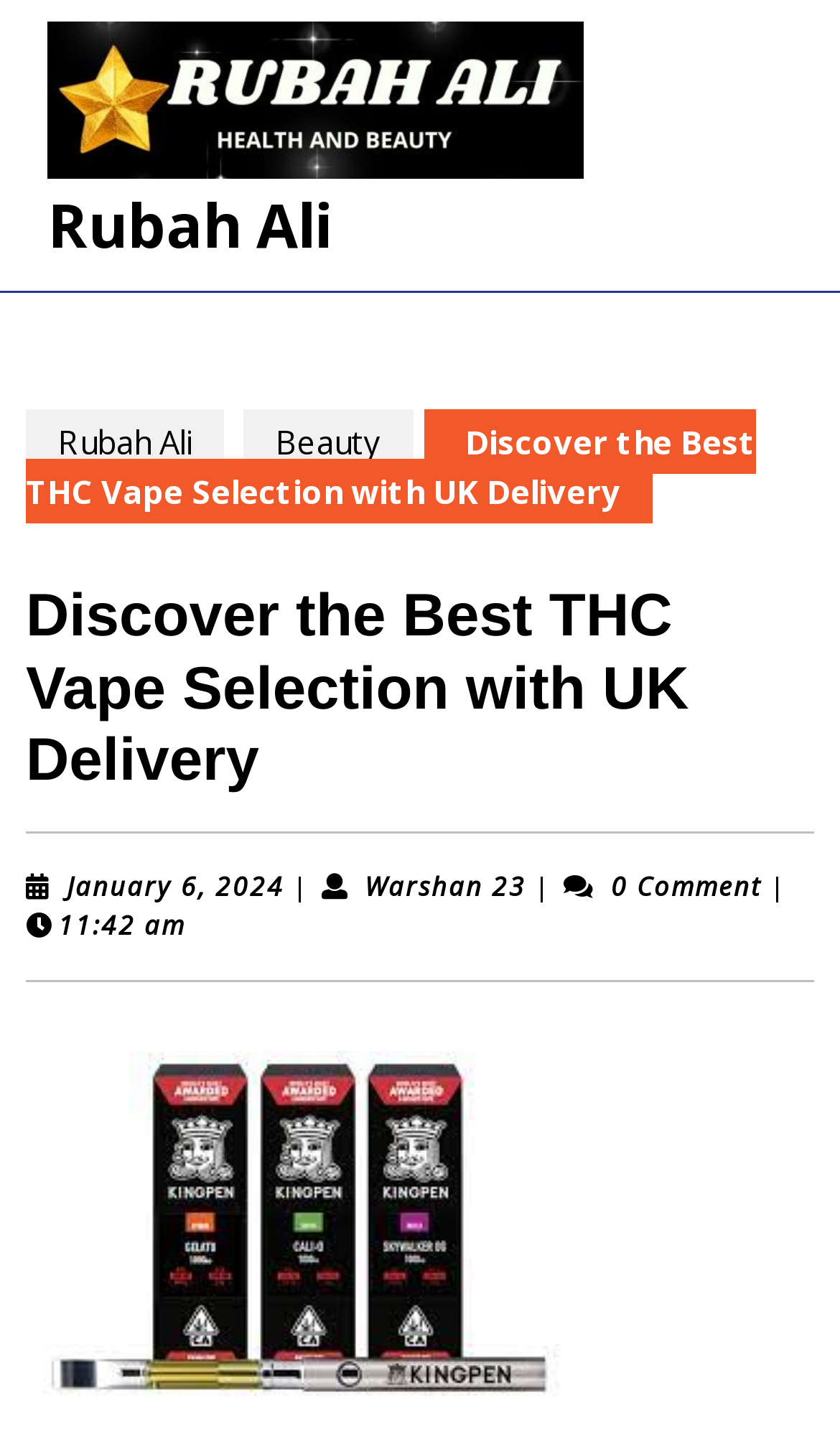Please provide a brief answer to the following inquiry using a single word or phrase:
What is the date of the post?

January 6, 2024